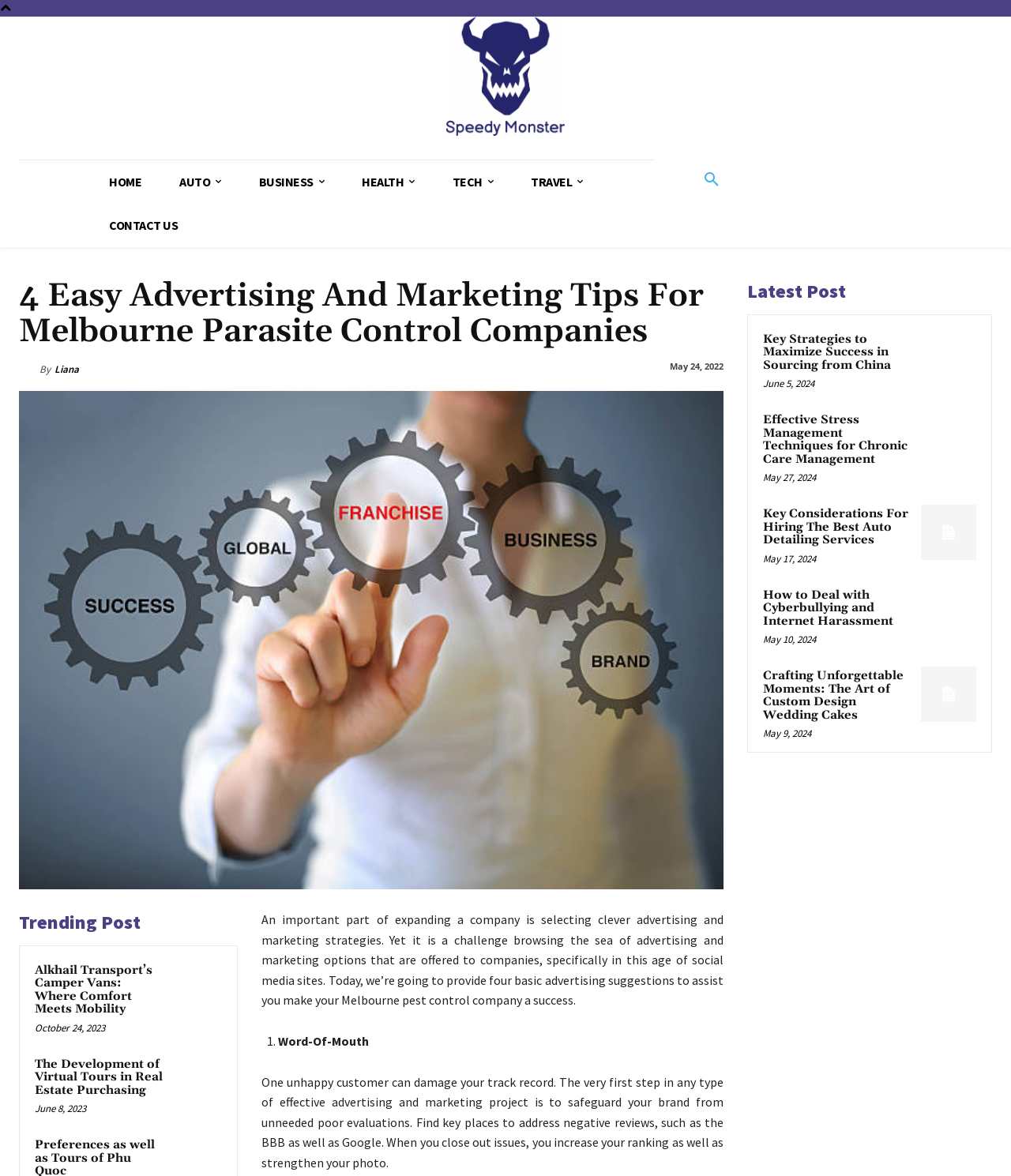How many trending posts are shown?
Answer the question based on the image using a single word or a brief phrase.

2